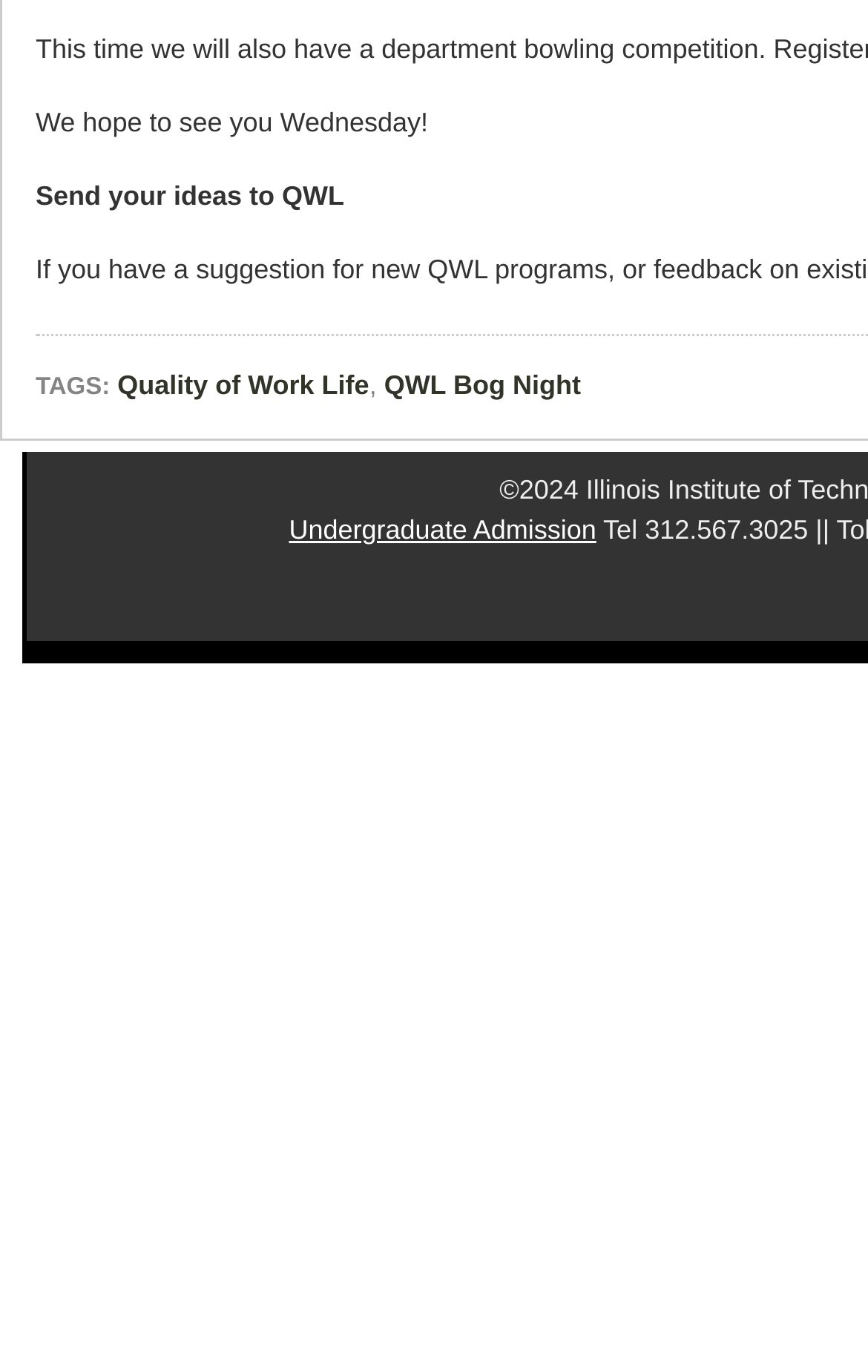Show the bounding box coordinates for the HTML element as described: "Undergraduate Admission".

[0.333, 0.374, 0.687, 0.397]